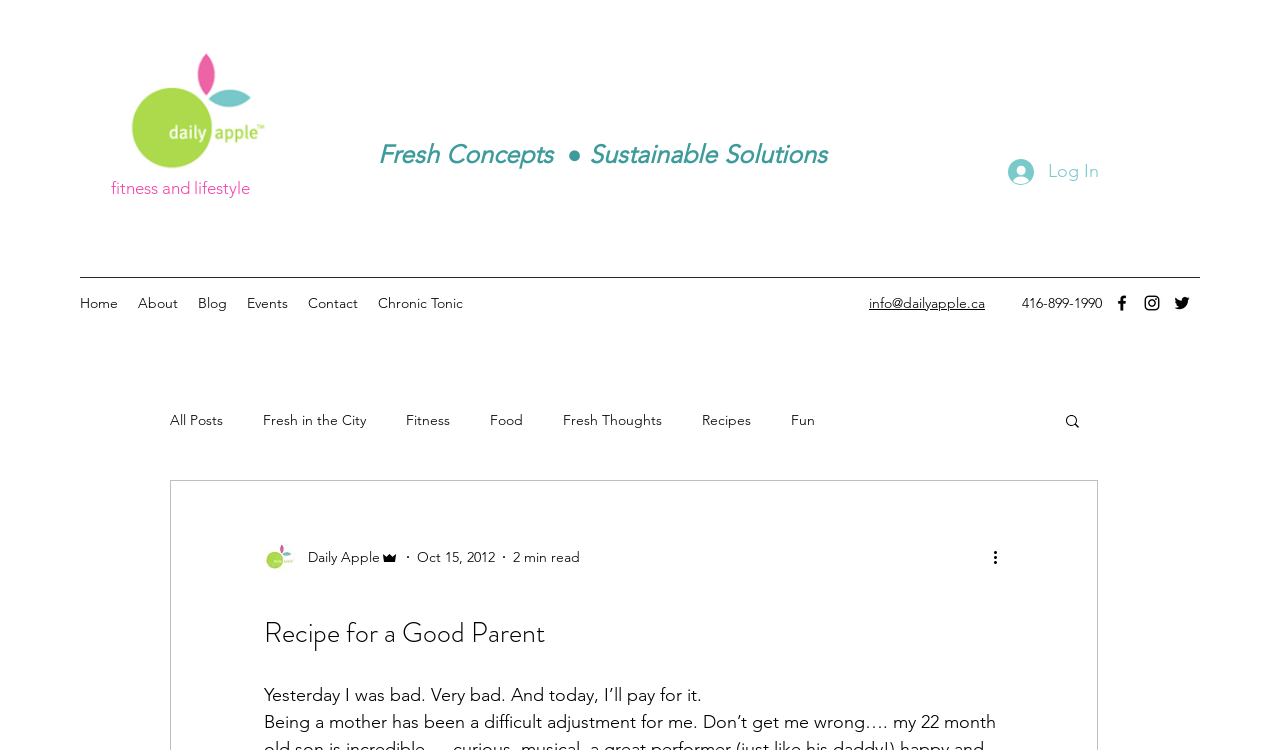Please locate the bounding box coordinates of the element that should be clicked to achieve the given instruction: "Log in to the website".

[0.777, 0.2, 0.87, 0.258]